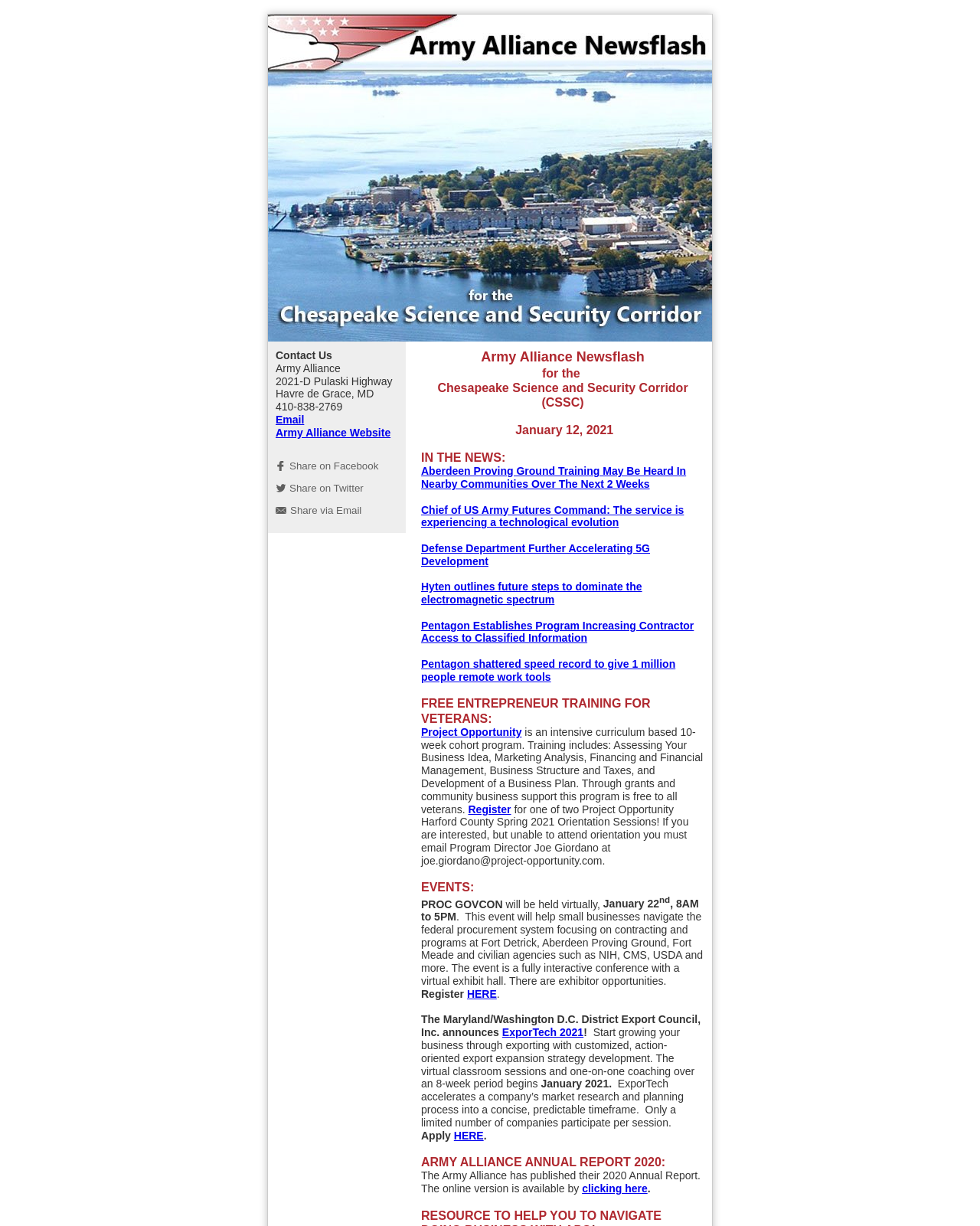Answer the following query concisely with a single word or phrase:
Where can I find the Army Alliance's 2020 Annual Report?

By clicking here